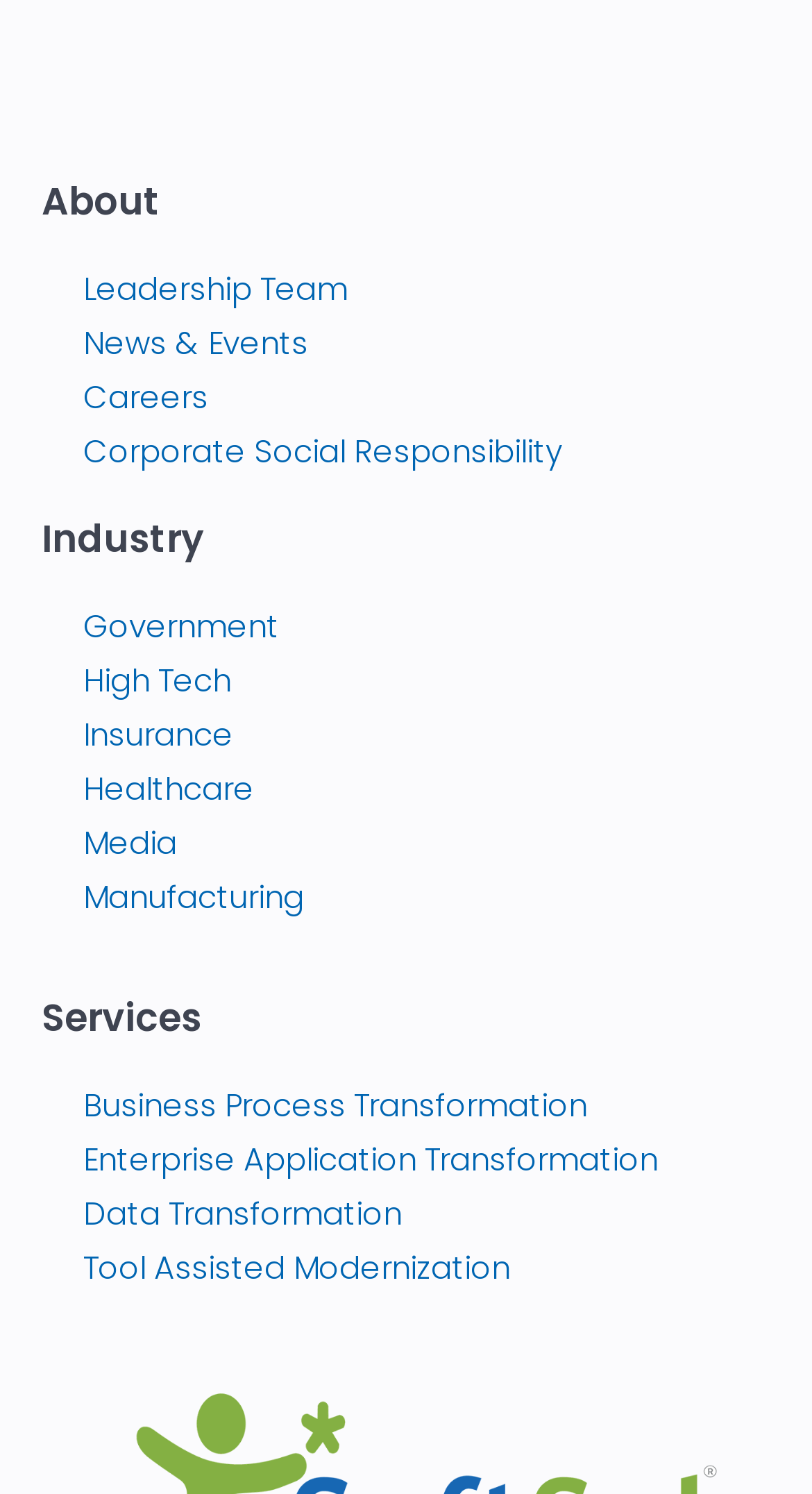Identify the bounding box for the UI element specified in this description: "Business Process Transformation". The coordinates must be four float numbers between 0 and 1, formatted as [left, top, right, bottom].

[0.103, 0.724, 0.723, 0.754]